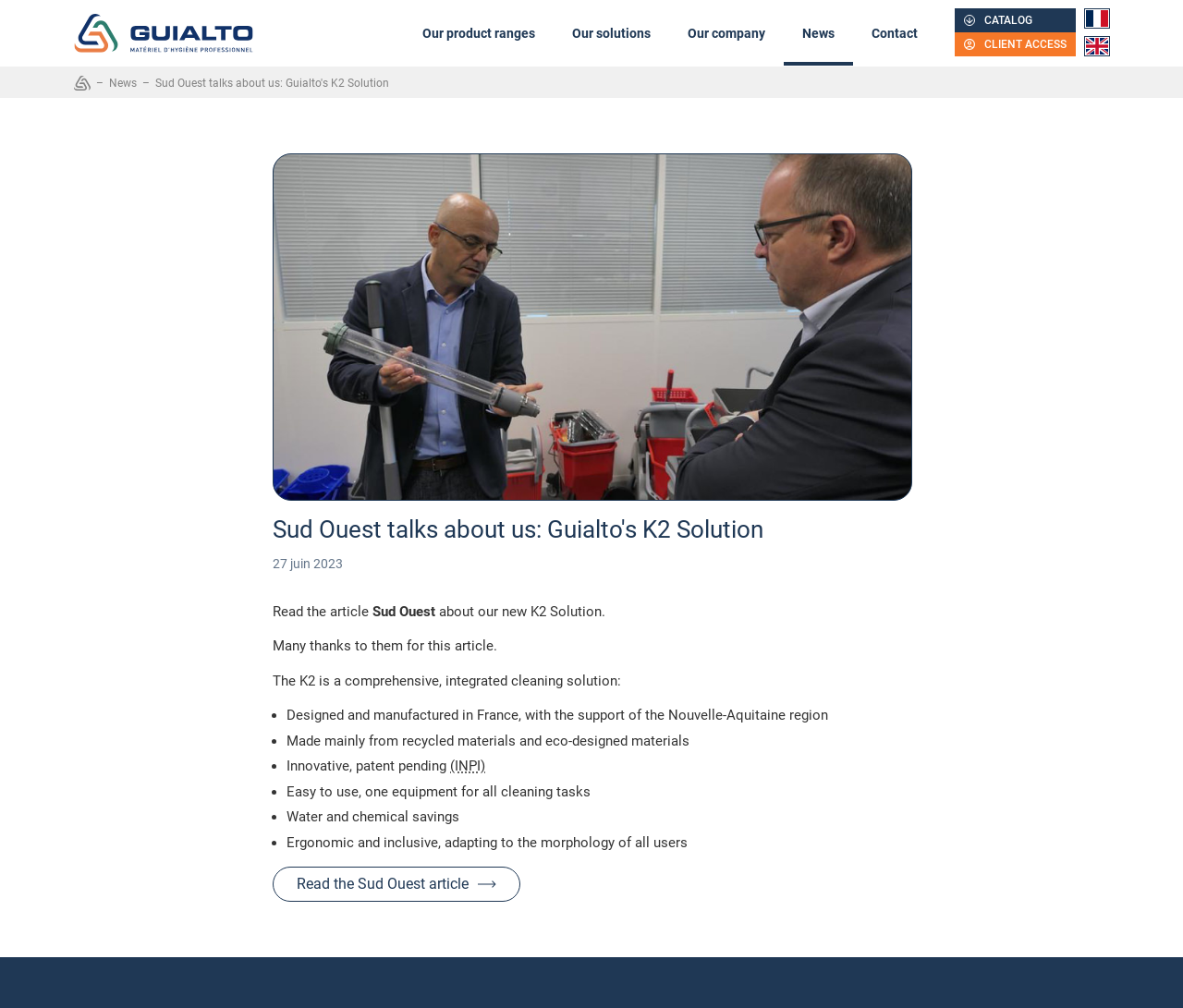Locate the bounding box coordinates of the area to click to fulfill this instruction: "Read the article about our new K2 Solution". The bounding box should be presented as four float numbers between 0 and 1, in the order [left, top, right, bottom].

[0.23, 0.598, 0.315, 0.615]